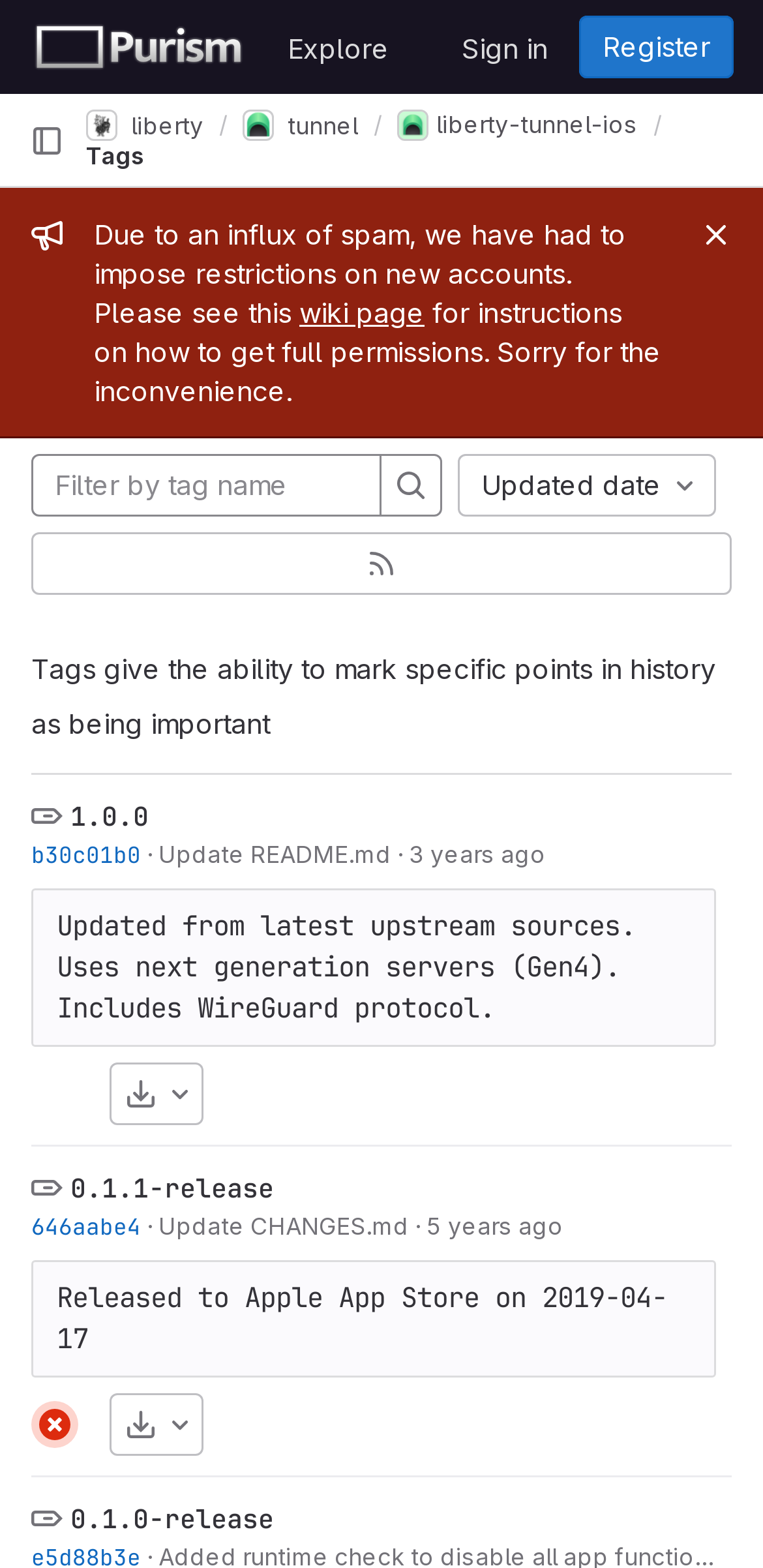Answer this question using a single word or a brief phrase:
What is the purpose of tags?

Mark specific points in history as important